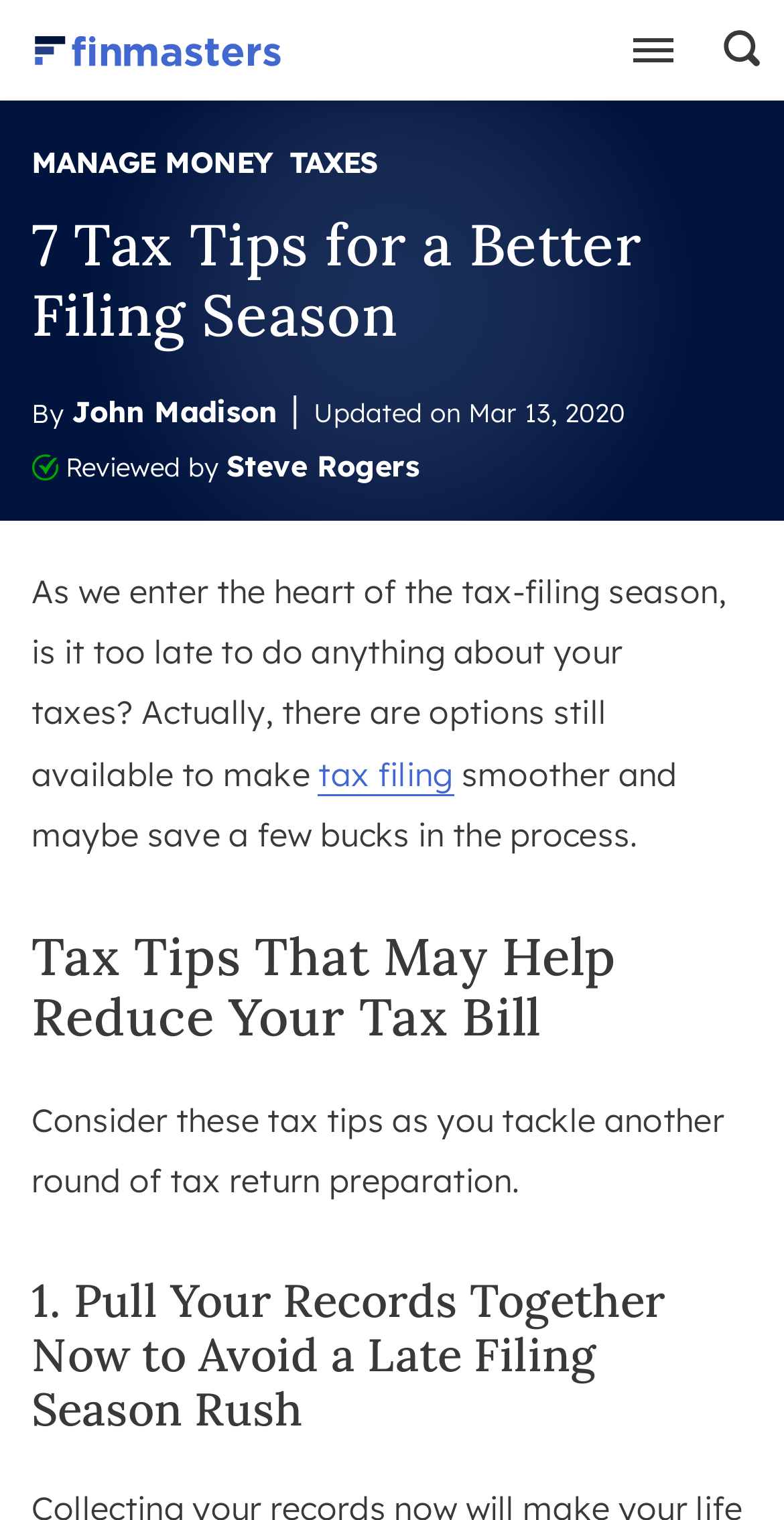Answer the question using only a single word or phrase: 
What is the topic of the article?

Tax Tips